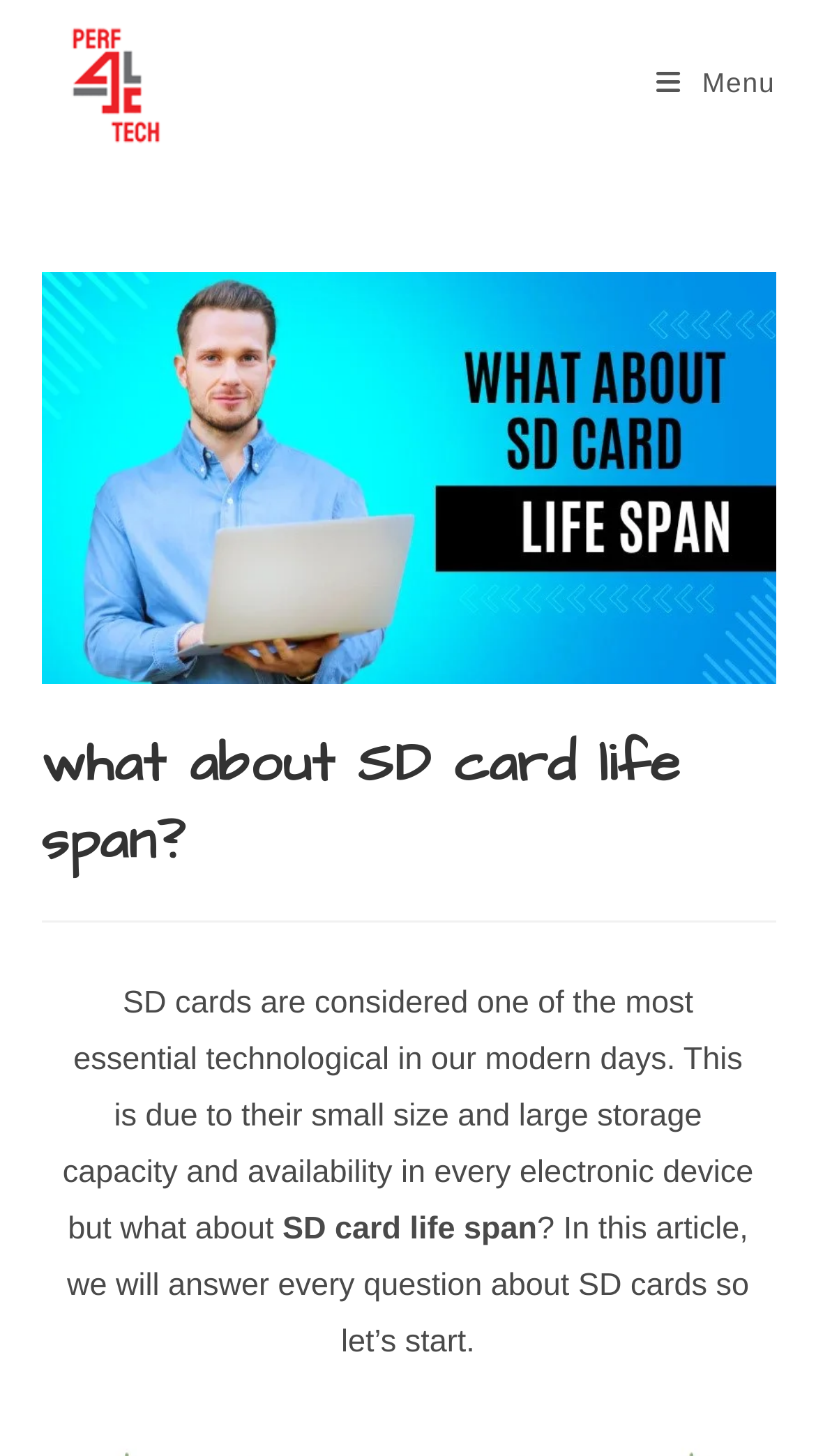What is the image above the heading?
Answer the question with a detailed and thorough explanation.

The image above the heading is a mobile icon, which is indicated by the image description 'mobile icon-perf4tech'.